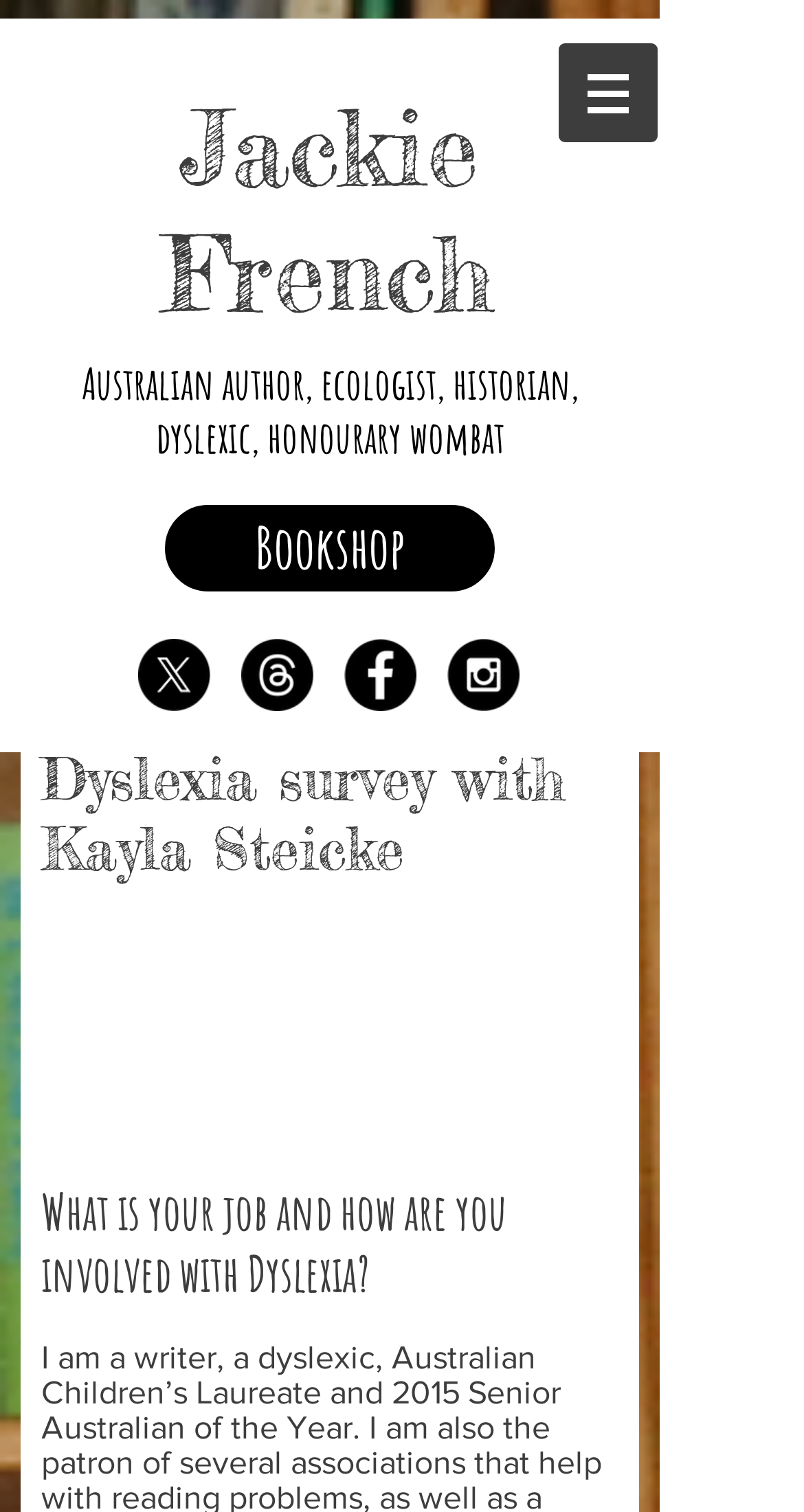Provide a one-word or short-phrase answer to the question:
Is there a link to a bookshop on the webpage?

Yes